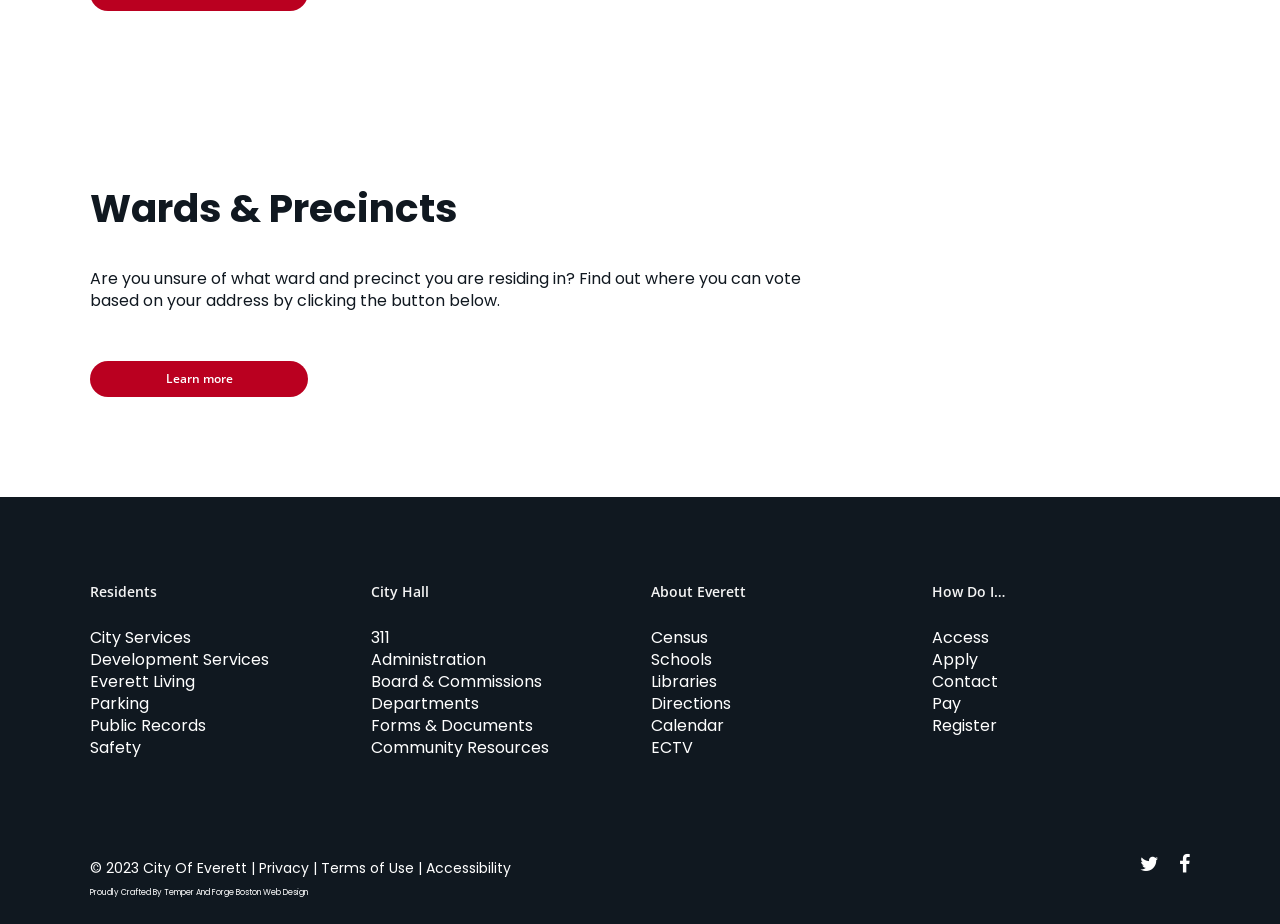Carefully examine the image and provide an in-depth answer to the question: What is the copyright year of the City Of Everett website?

The copyright information is located at the bottom of the webpage and reads '© 2023 City Of Everett | Privacy | Terms of Use |'.